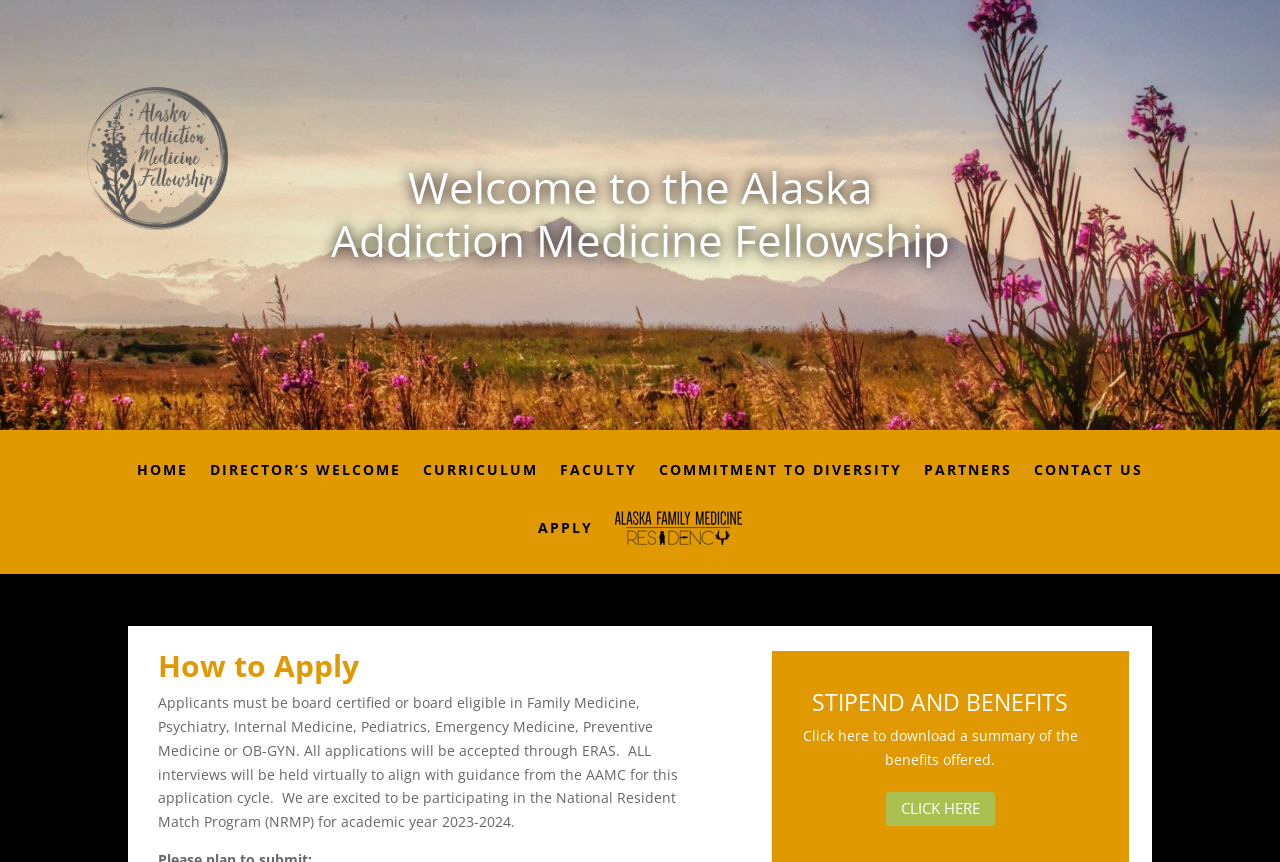Explain the webpage's layout and main content in detail.

The webpage is about applying to the Alaska Family Medicine Residency program. At the top left, there is a small image and a link. Below this, there is a table layout that spans most of the width of the page. Within this table, there are two lines of text: "Welcome to the Alaska" and "Addiction Medicine Fellowship".

On the left side of the page, there is a vertical menu with seven links: "HOME", "DIRECTOR’S WELCOME", "CURRICULUM", "FACULTY", "COMMITMENT TO DIVERSITY", "PARTNERS", and "CONTACT US". These links are evenly spaced and take up about a third of the page's height.

Below the menu, there are two more links: "APPLY" and another link with no text. The "APPLY" link is slightly above the other link.

The main content of the page is divided into two sections. The first section has a heading "How to Apply" and a paragraph of text that explains the application requirements and process. This section is located below the menu and takes up about a quarter of the page's height.

The second section has a heading "STIPEND AND BENEFITS" and a line of text that describes the benefits offered. Below this, there is a link to download a summary of the benefits. This section is located below the first section and takes up about a fifth of the page's height.